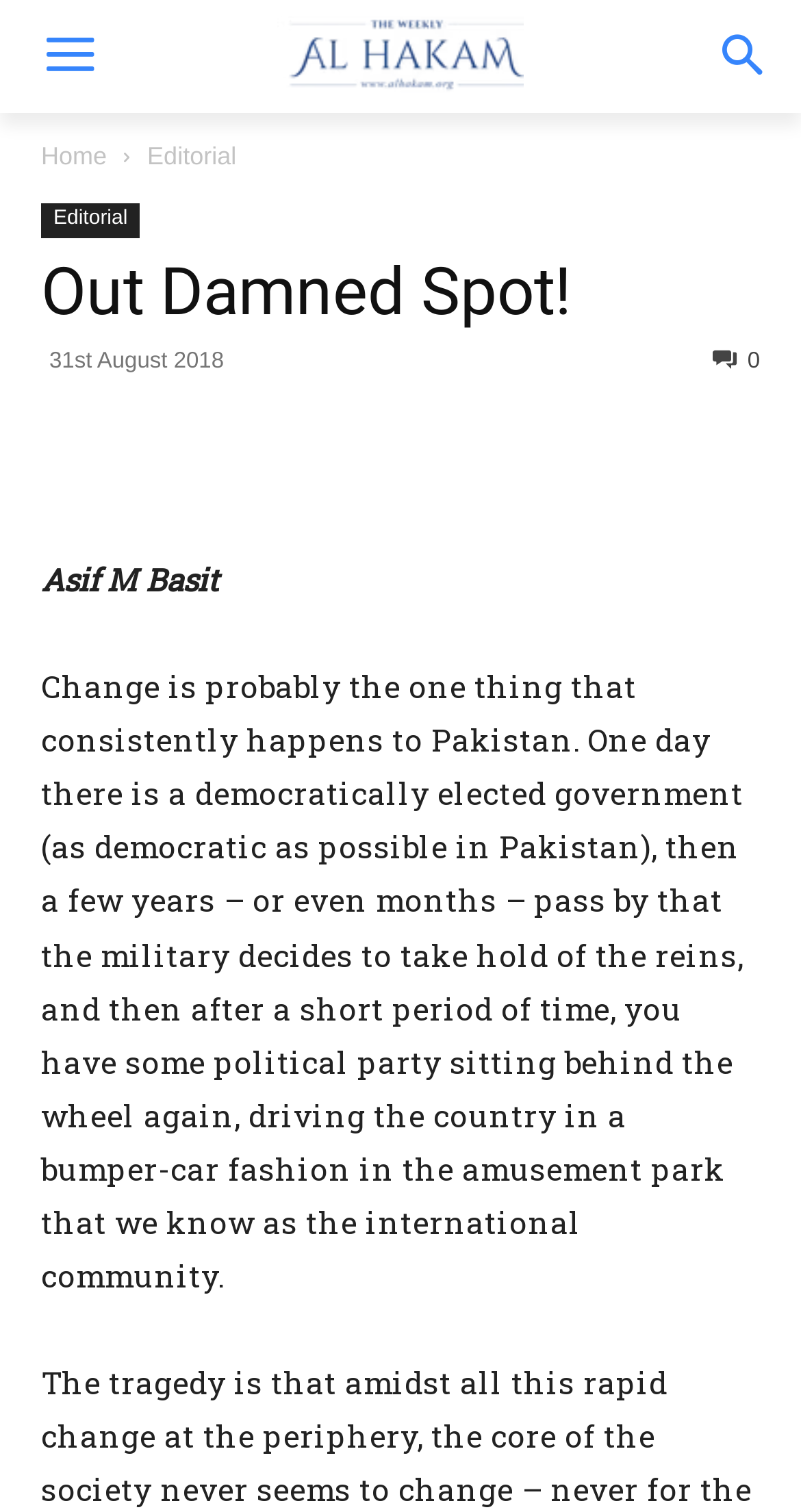Can you identify and provide the main heading of the webpage?

Out Damned Spot!